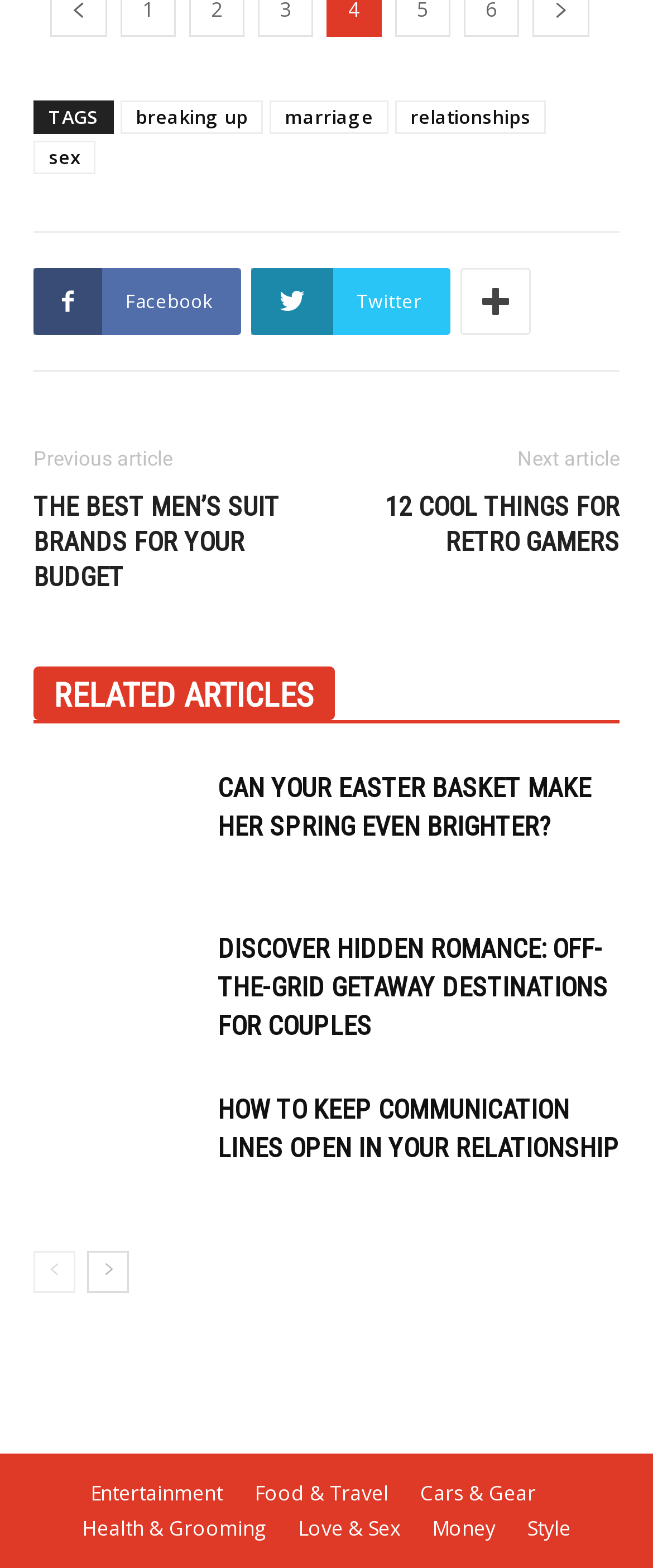Observe the image and answer the following question in detail: What is the purpose of the links 'Previous article' and 'Next article'?

The links 'Previous article' and 'Next article' are used for navigation, allowing users to browse through previous and next articles on the webpage.